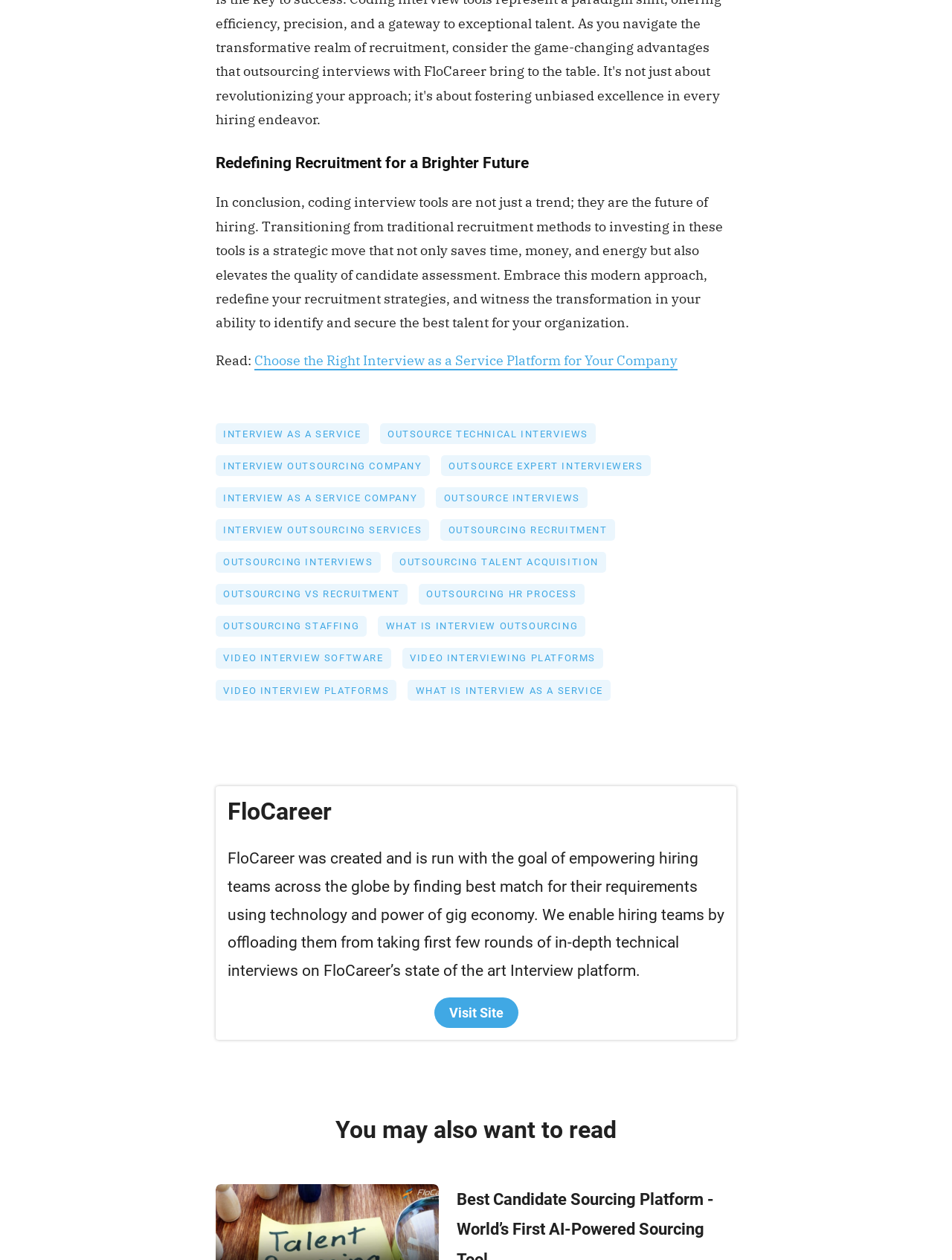Please identify the coordinates of the bounding box for the clickable region that will accomplish this instruction: "Visit the FloCareer website".

[0.456, 0.792, 0.544, 0.816]